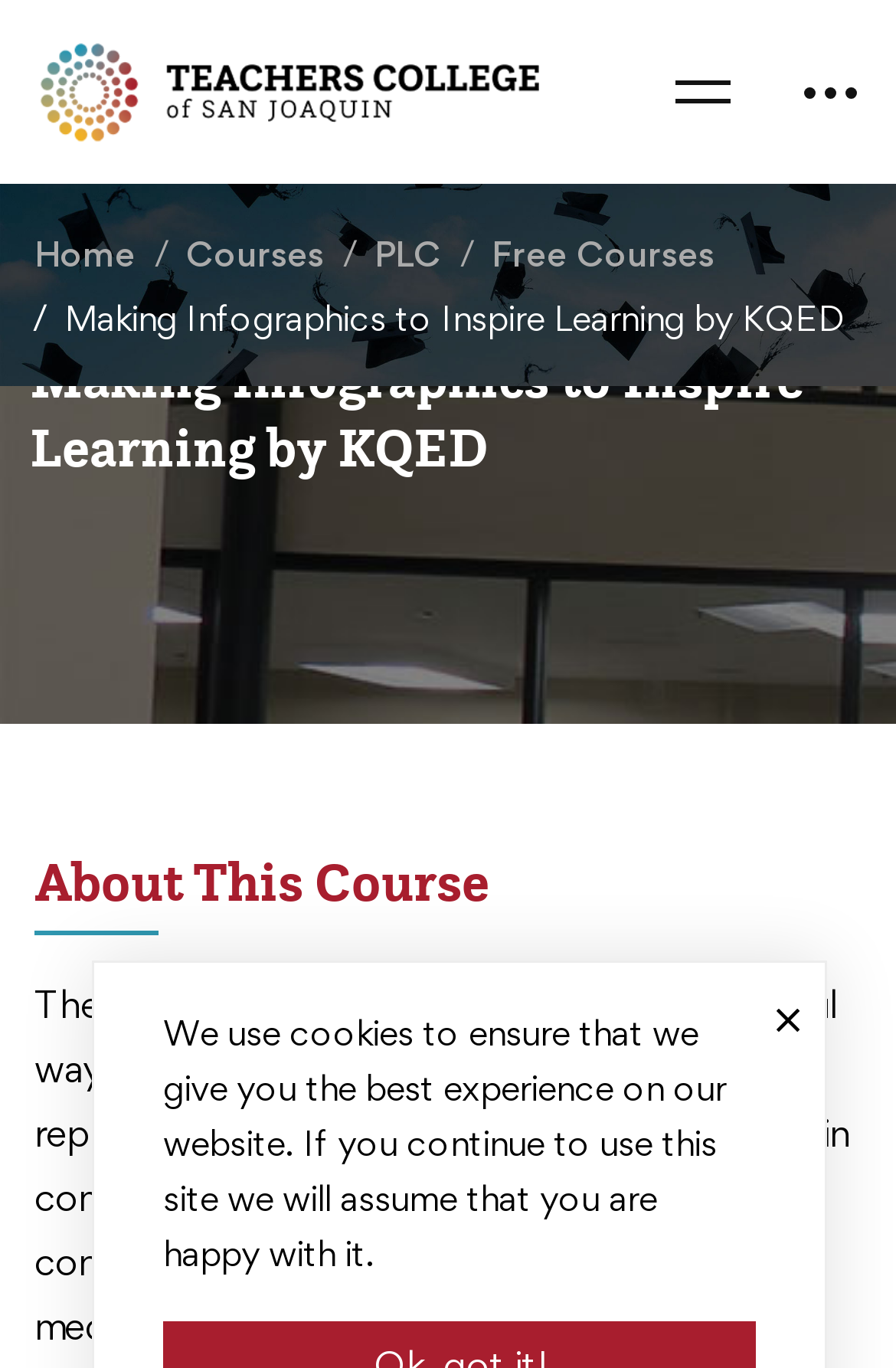How many main navigation links are available?
Answer the question with just one word or phrase using the image.

4